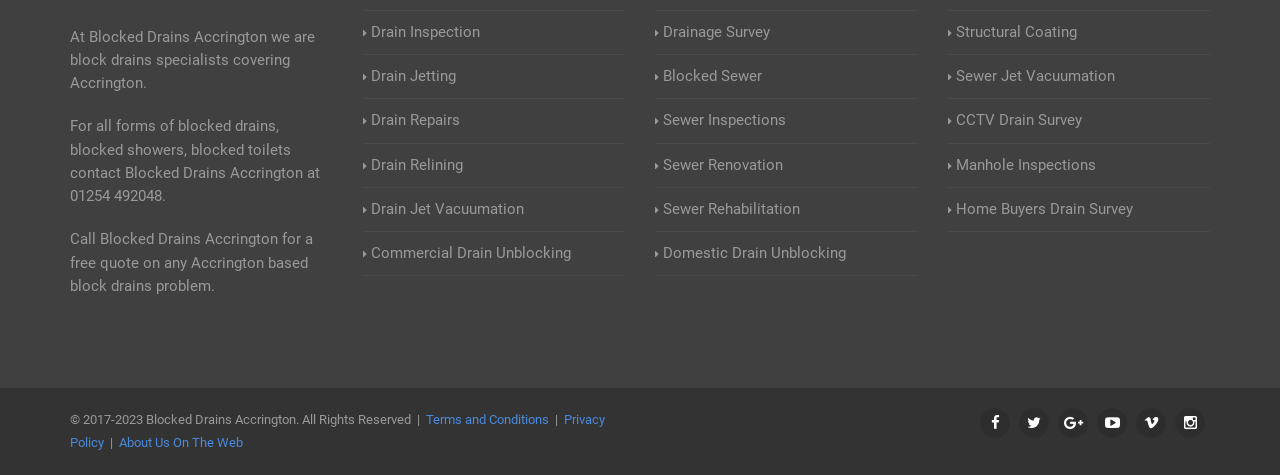Given the following UI element description: "Terms and Conditions", find the bounding box coordinates in the webpage screenshot.

[0.333, 0.868, 0.429, 0.899]